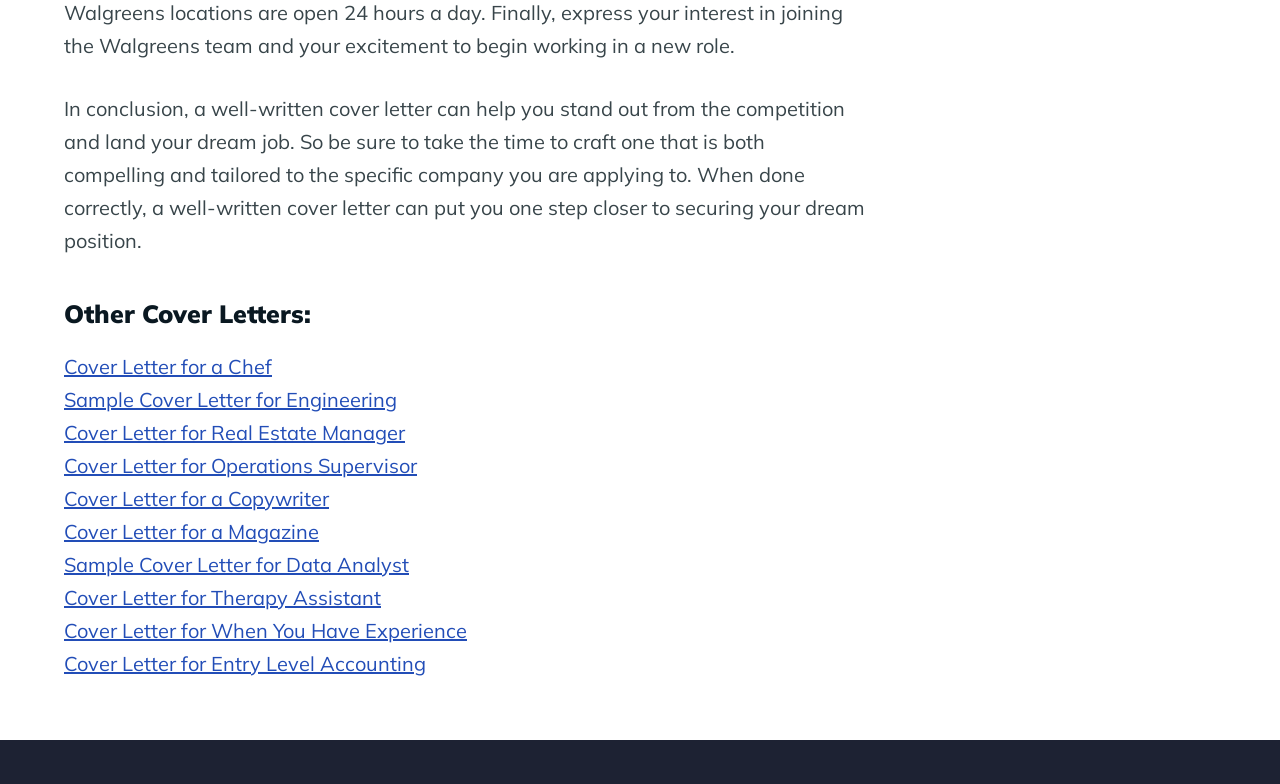What is the topic of the webpage?
Please answer the question as detailed as possible based on the image.

Based on the static text and links on the webpage, it is clear that the topic of the webpage is cover letters. The webpage provides information and examples of different types of cover letters, indicating that it is a resource for individuals looking to create effective cover letters.